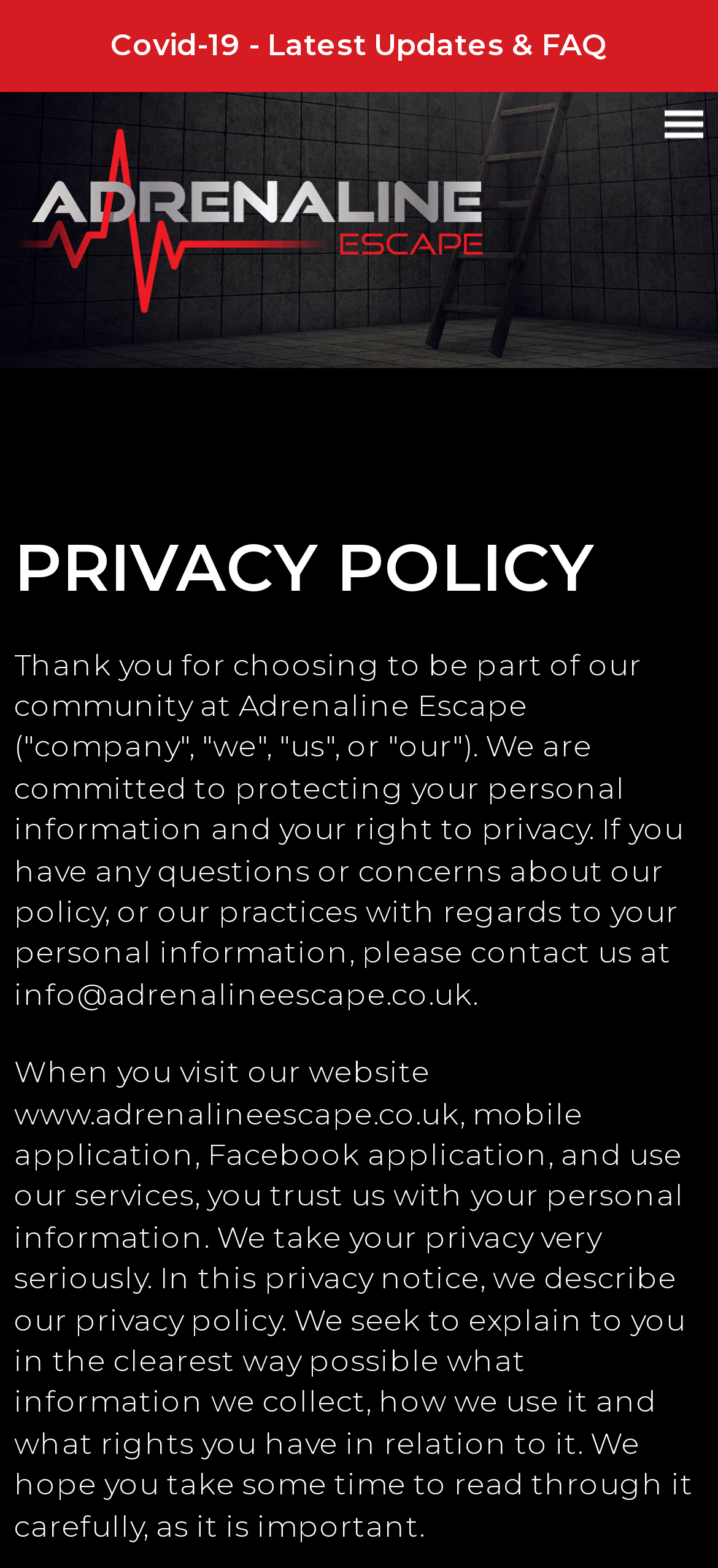Answer the question in one word or a short phrase:
What is the purpose of the privacy policy?

To protect personal information